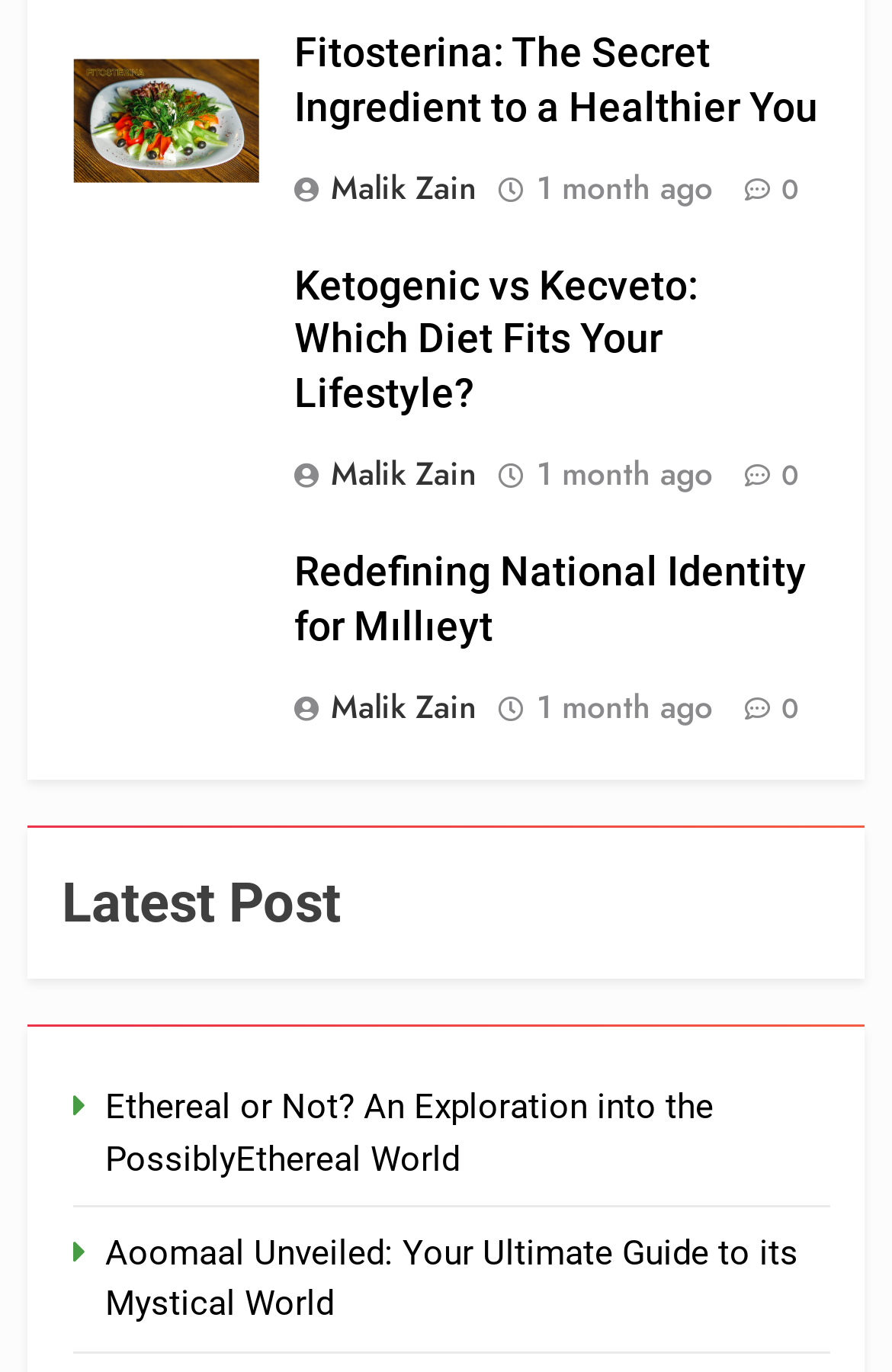Who is the author of the first article?
By examining the image, provide a one-word or phrase answer.

Malik Zain